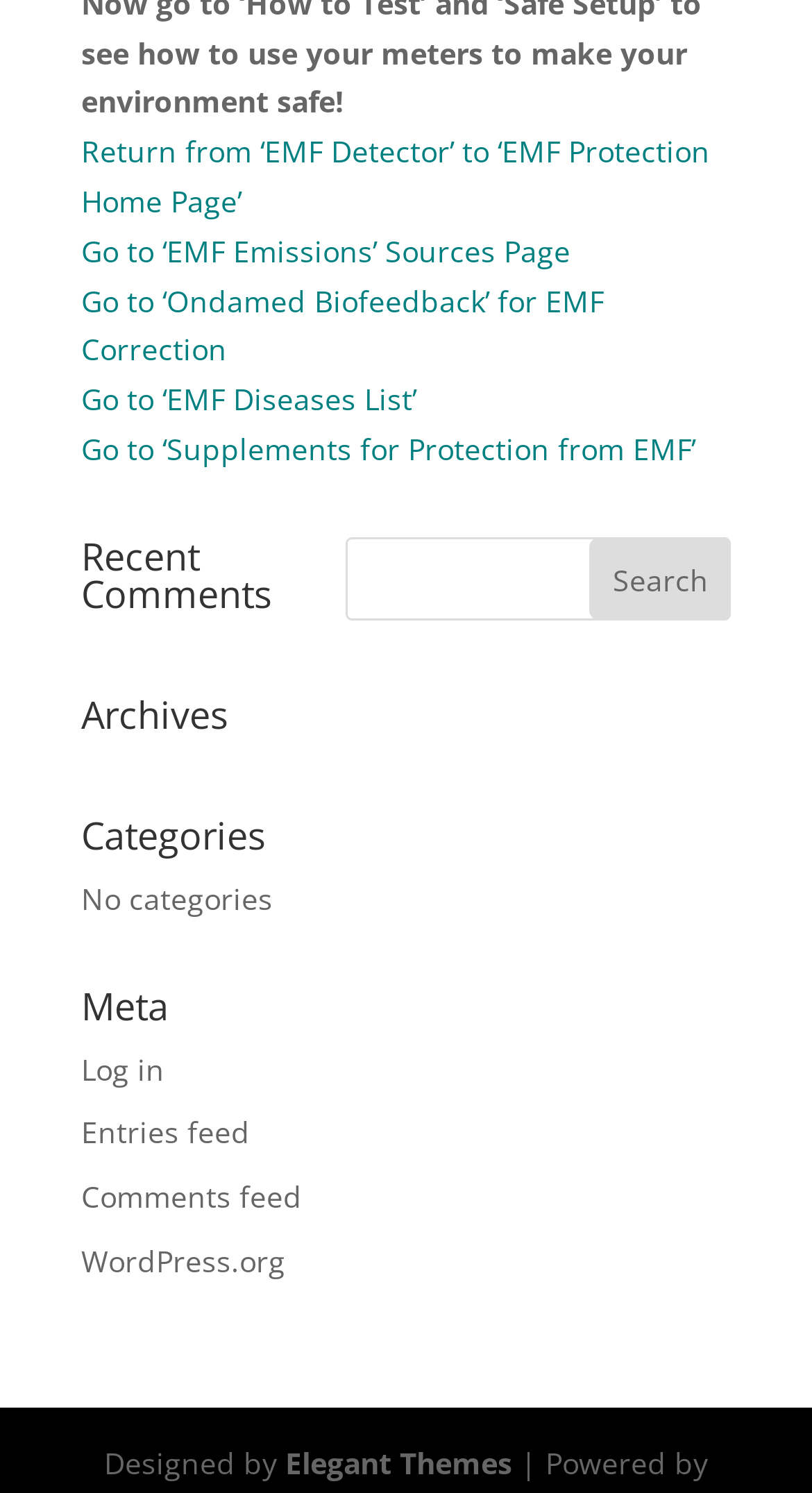Please specify the bounding box coordinates of the region to click in order to perform the following instruction: "Go to ‘Supplements for Protection from EMF’".

[0.1, 0.287, 0.856, 0.314]